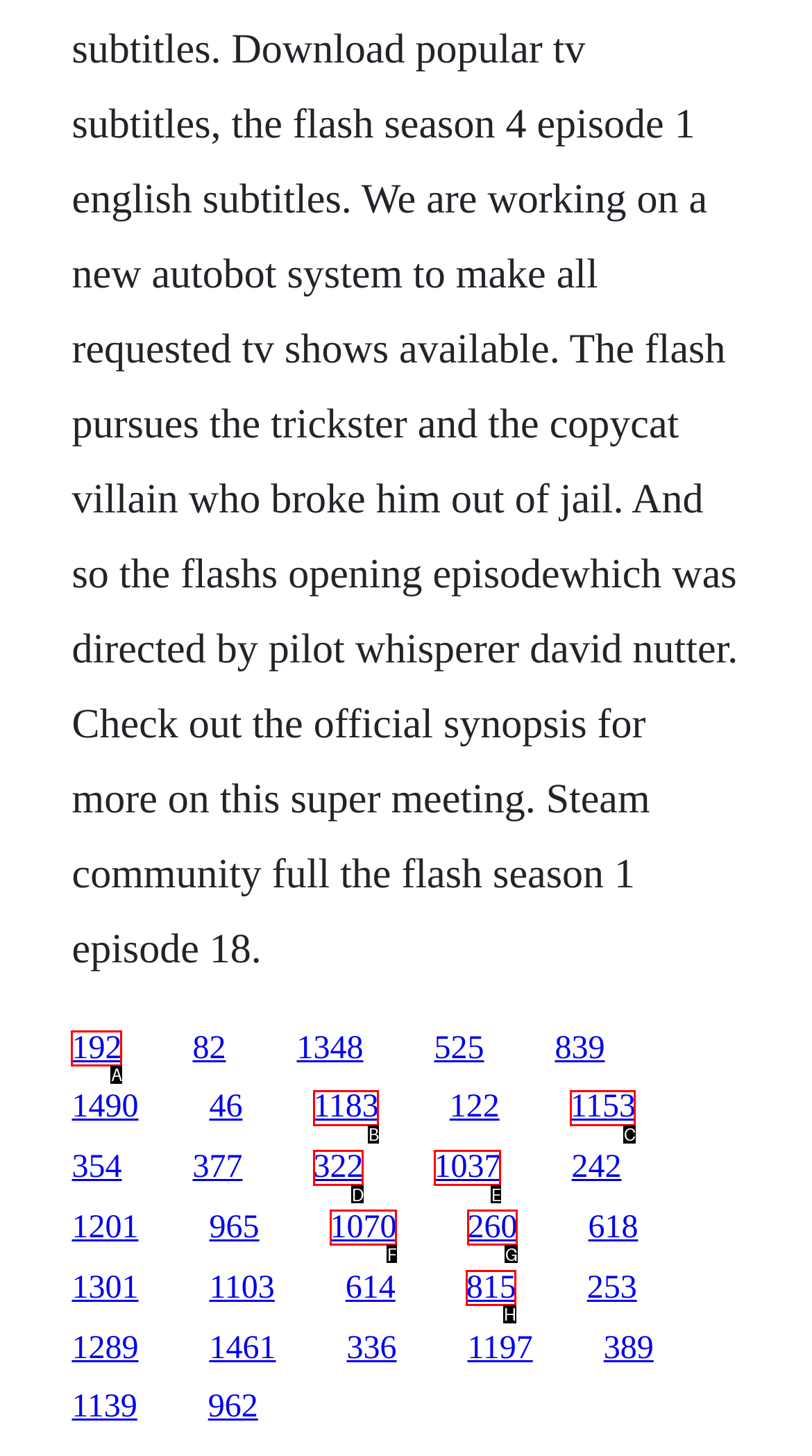Select the letter of the UI element that matches this task: read the post of JUNE 13, 2019
Provide the answer as the letter of the correct choice.

None